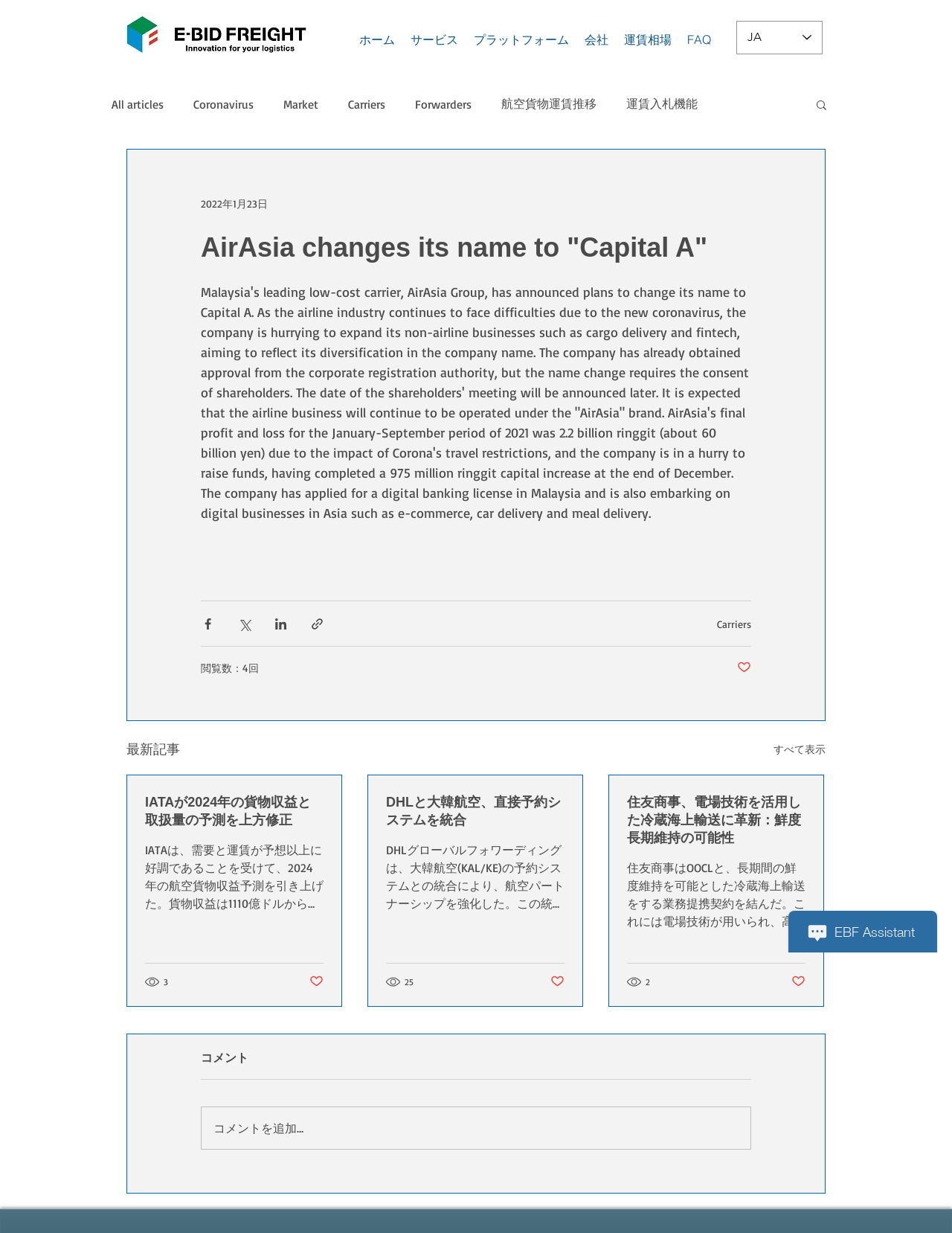Locate the bounding box coordinates of the clickable area needed to fulfill the instruction: "View all articles".

[0.117, 0.078, 0.172, 0.091]